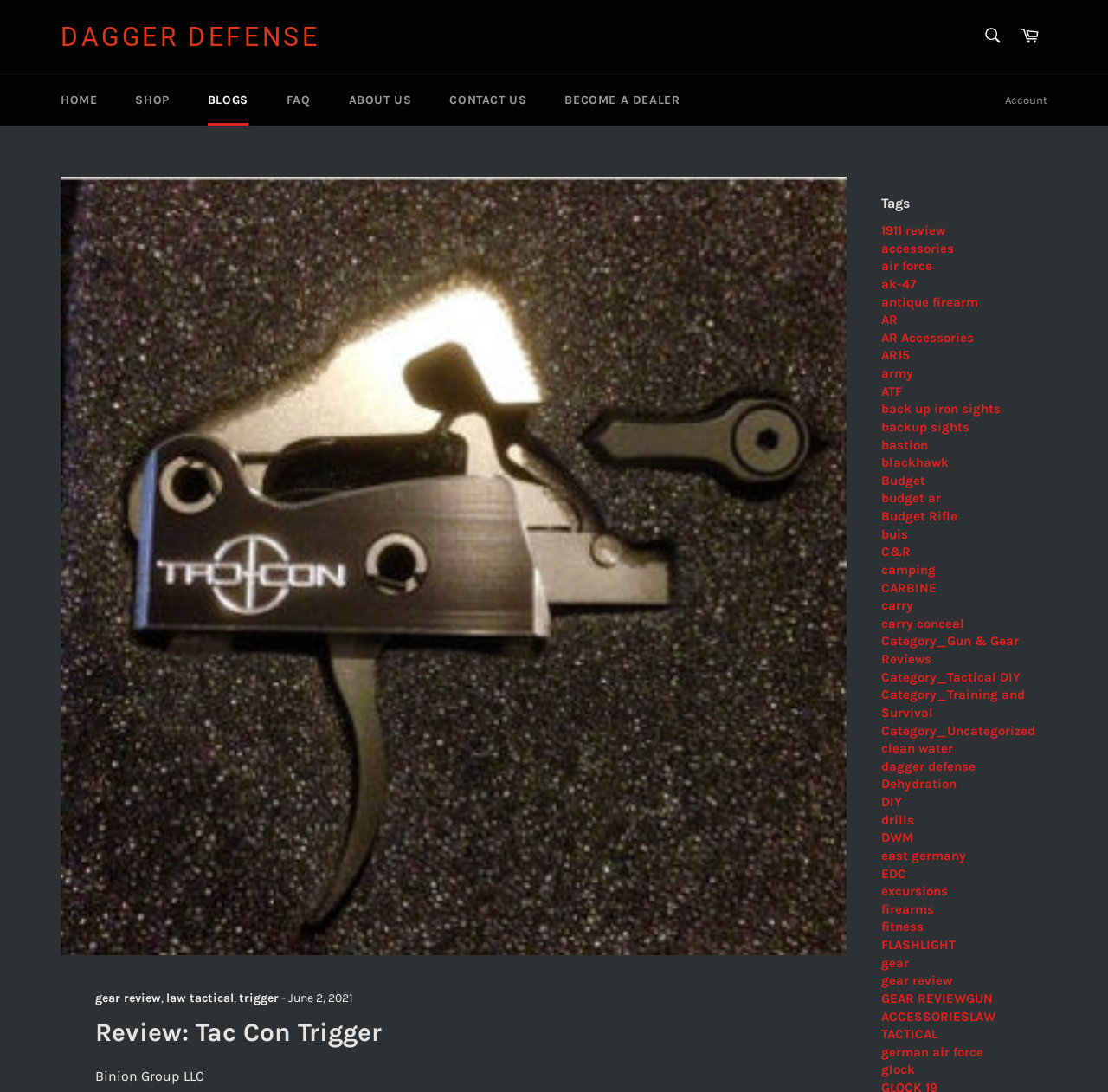What is the date of the review?
Could you please answer the question thoroughly and with as much detail as possible?

I found a time element with the text 'June 2, 2021' which is likely the date of the review, as it is located near the review title and author information.